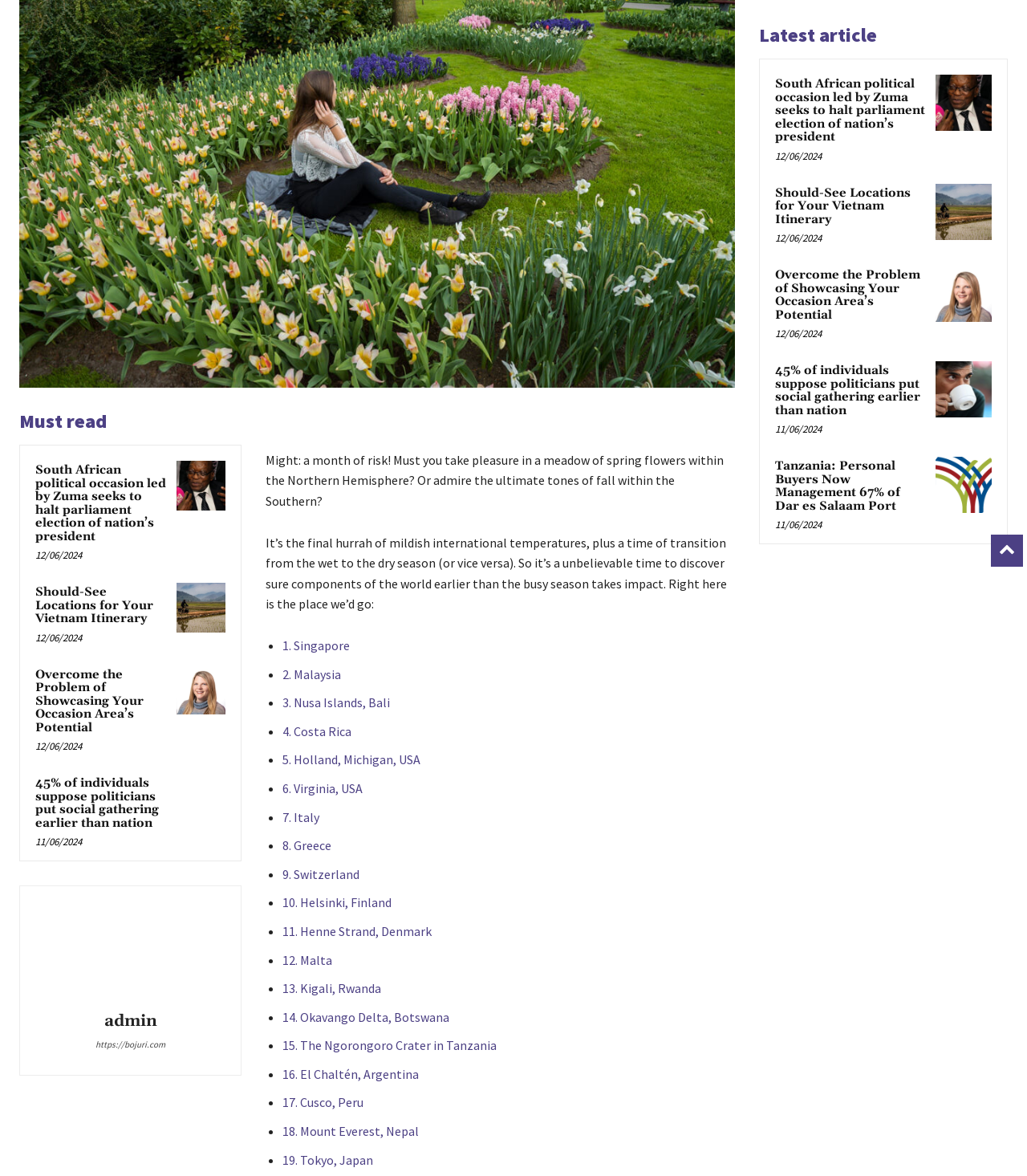Using the webpage screenshot, locate the HTML element that fits the following description and provide its bounding box: "title="Self-abandonment and devotion"".

None